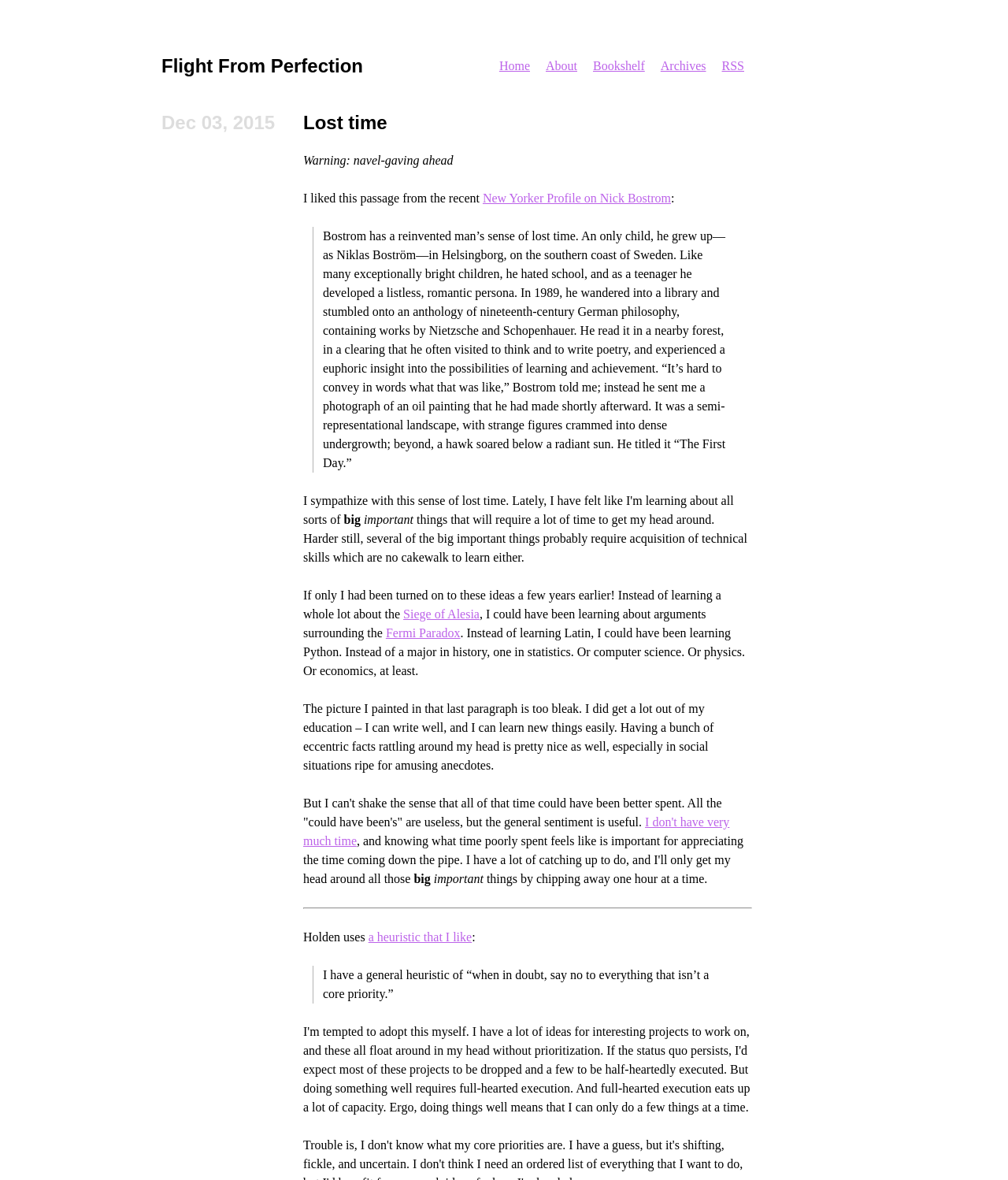Could you identify the text that serves as the heading for this webpage?

Flight From Perfection